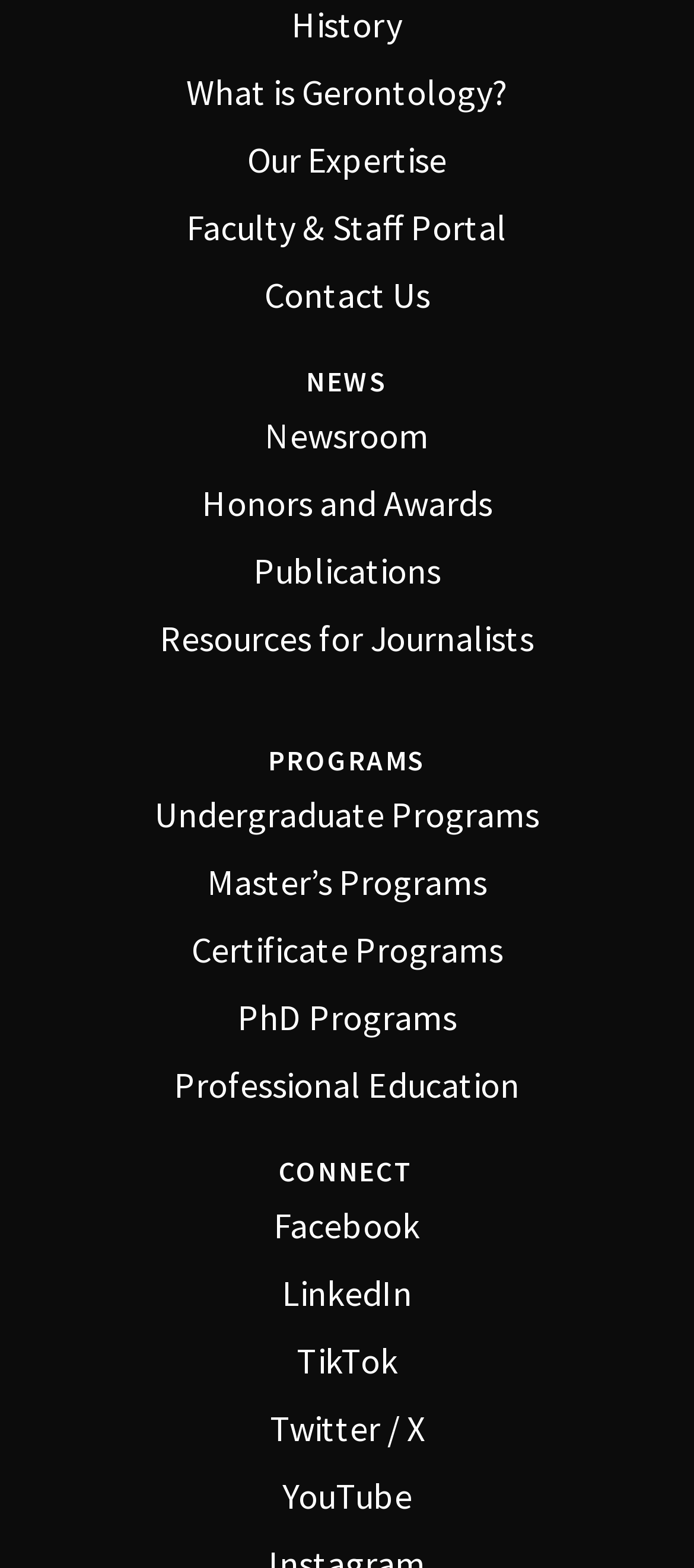Please provide the bounding box coordinates for the element that needs to be clicked to perform the instruction: "Explore undergraduate programs". The coordinates must consist of four float numbers between 0 and 1, formatted as [left, top, right, bottom].

[0.06, 0.502, 0.94, 0.536]